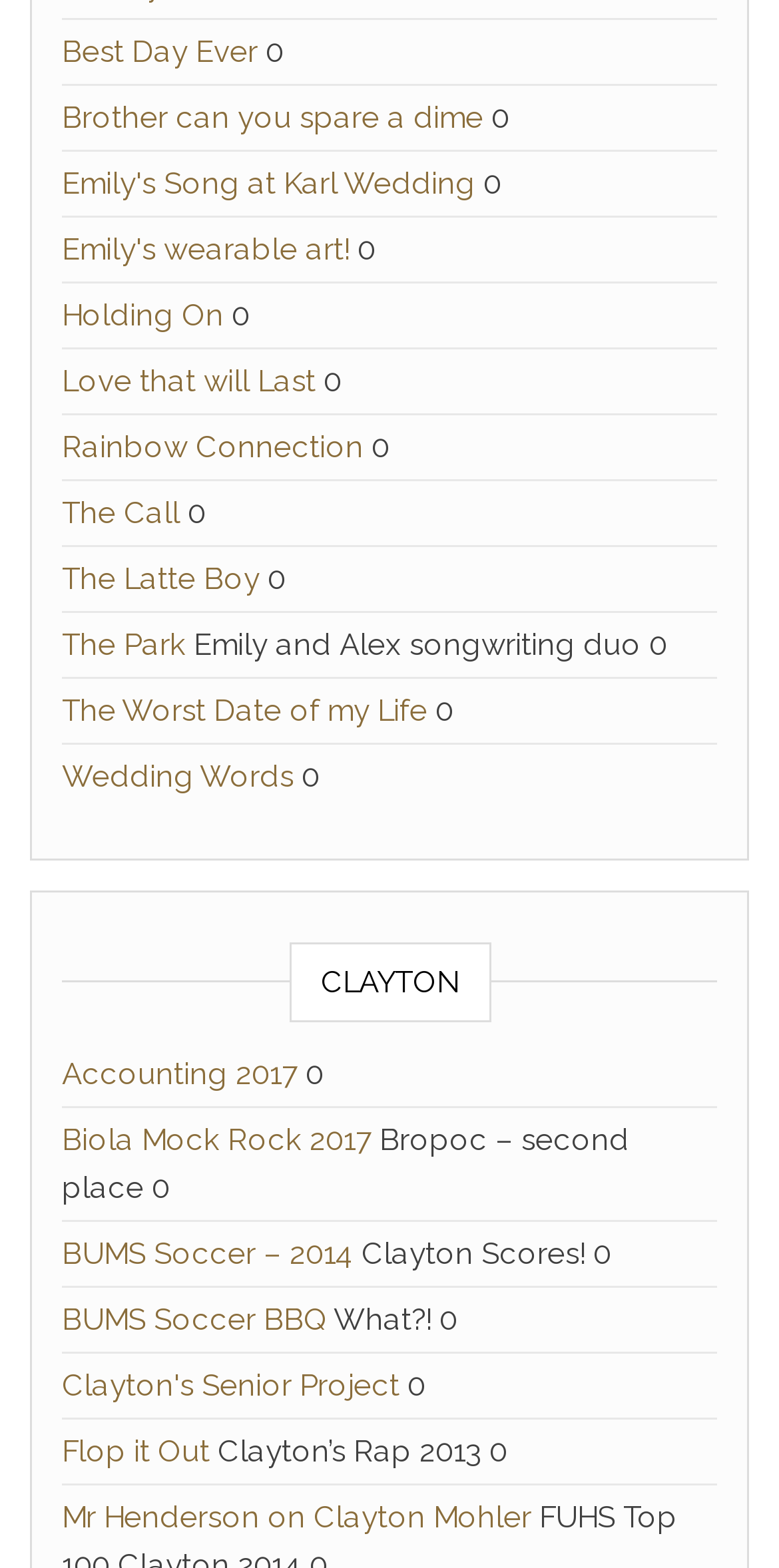Determine the bounding box coordinates of the region I should click to achieve the following instruction: "Visit 'Emily's Song at Karl Wedding'". Ensure the bounding box coordinates are four float numbers between 0 and 1, i.e., [left, top, right, bottom].

[0.079, 0.106, 0.61, 0.129]